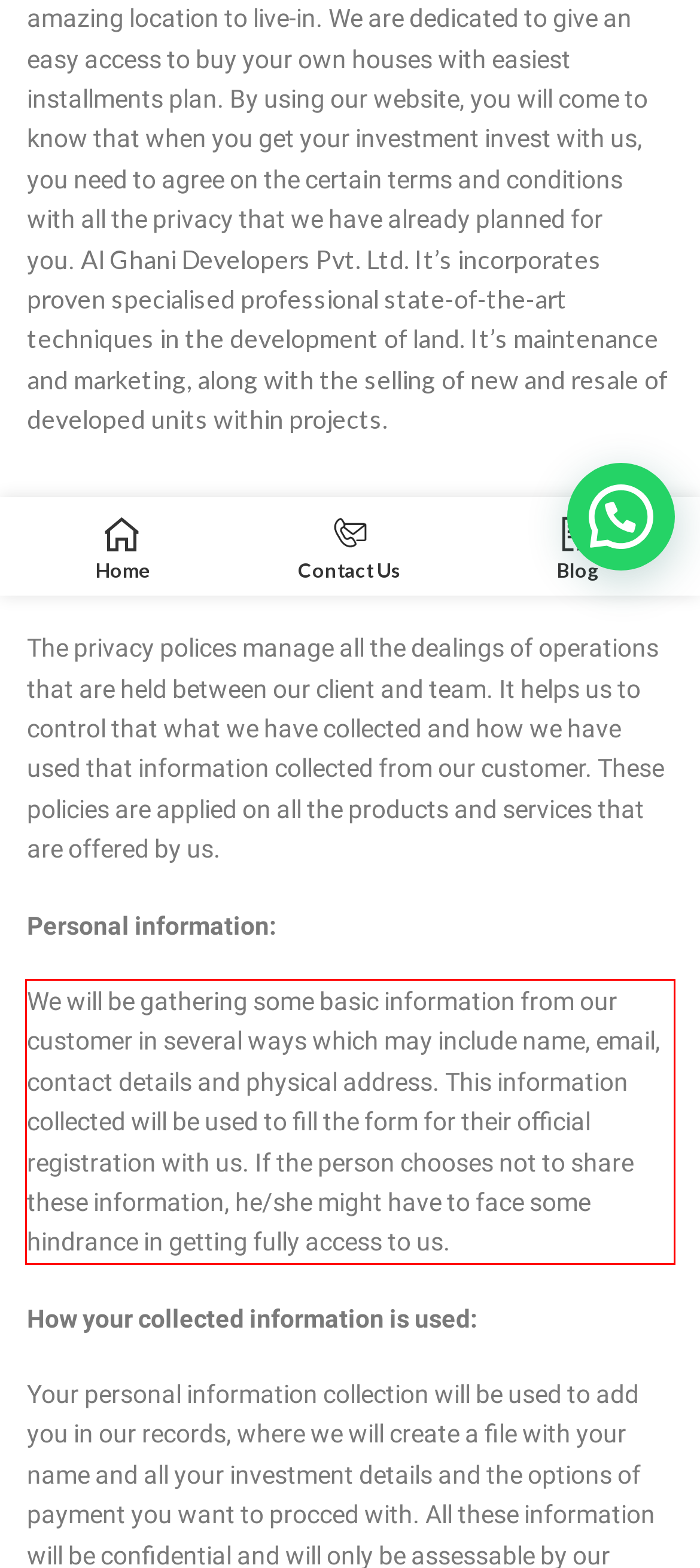Examine the webpage screenshot, find the red bounding box, and extract the text content within this marked area.

We will be gathering some basic information from our customer in several ways which may include name, email, contact details and physical address. This information collected will be used to fill the form for their official registration with us. If the person chooses not to share these information, he/she might have to face some hindrance in getting fully access to us.